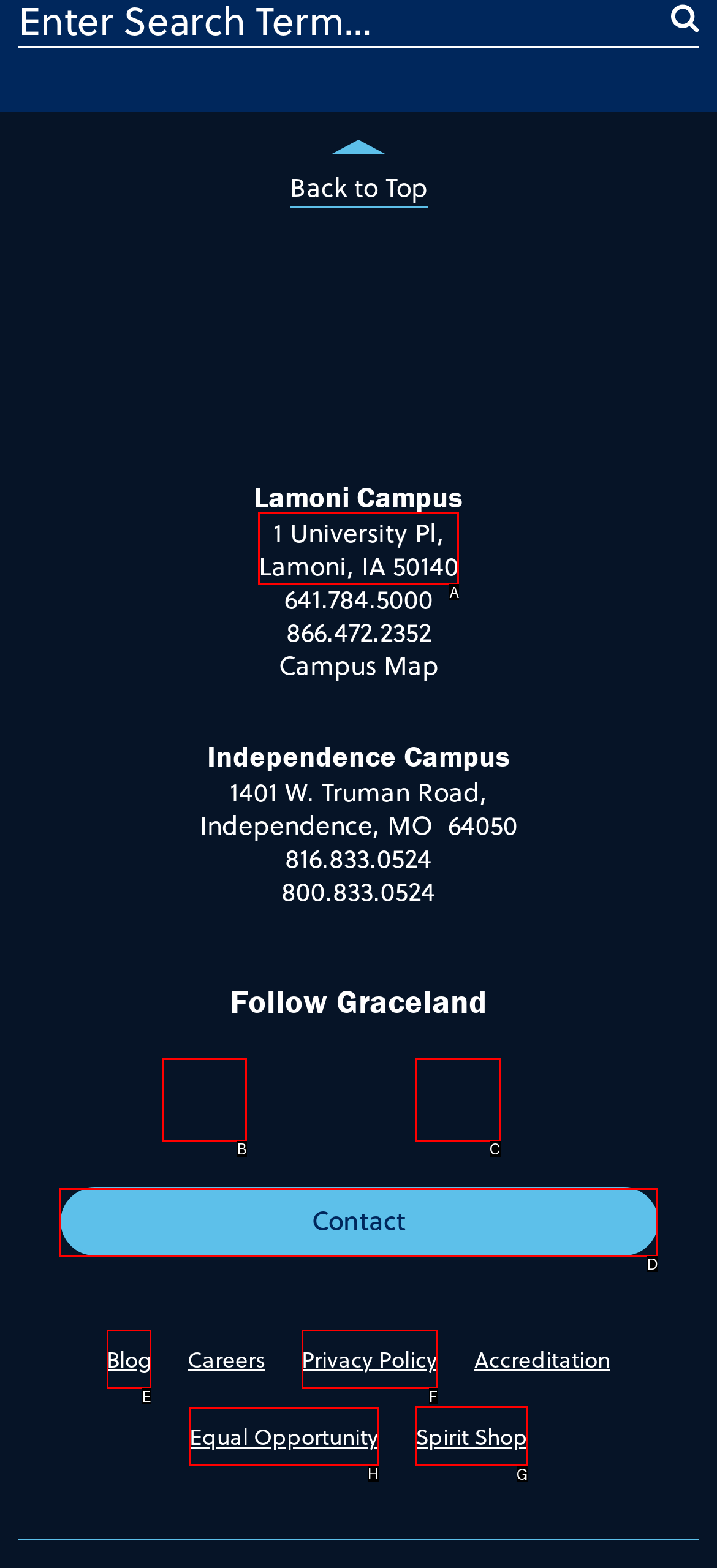Which option should I select to accomplish the task: Visit the Spirit Shop? Respond with the corresponding letter from the given choices.

G